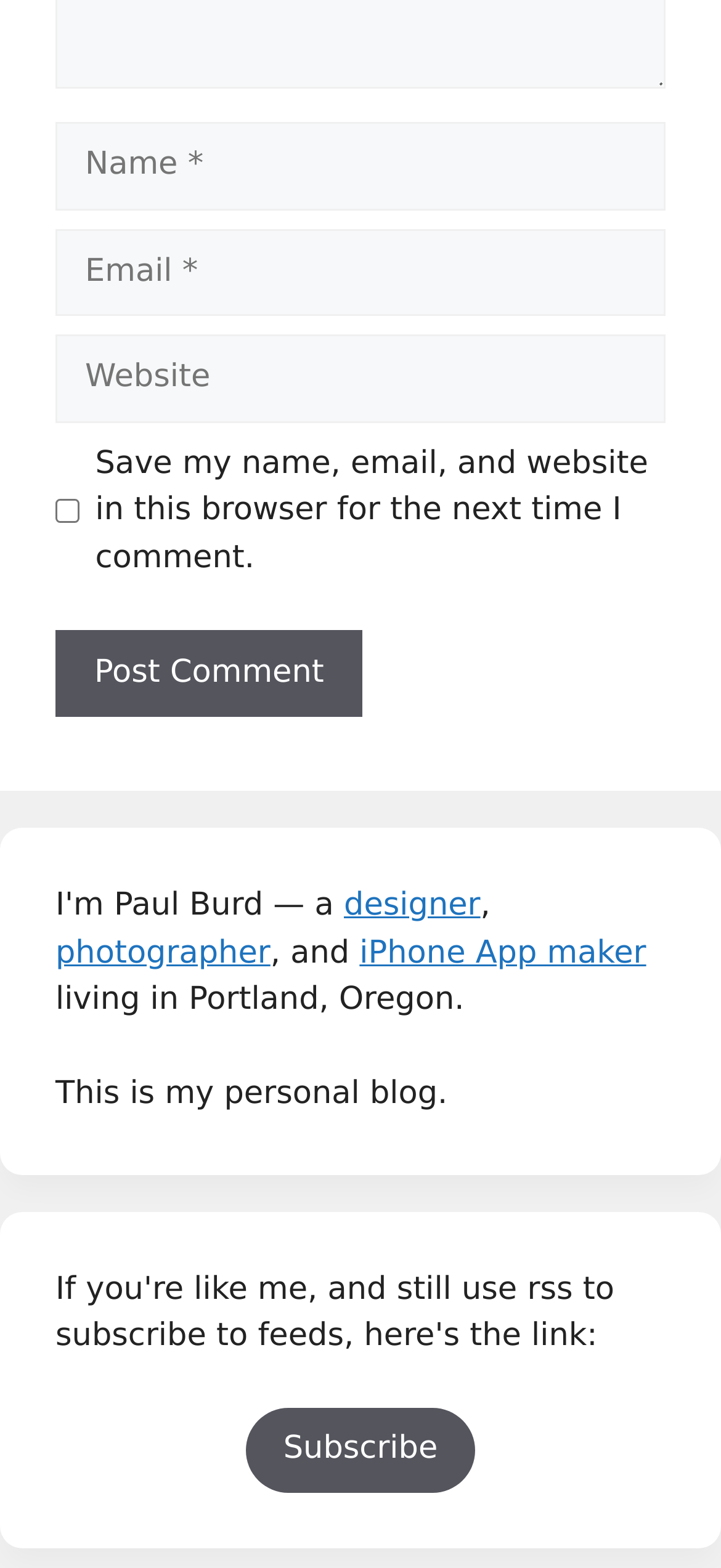Please determine the bounding box coordinates of the clickable area required to carry out the following instruction: "Subscribe to the blog". The coordinates must be four float numbers between 0 and 1, represented as [left, top, right, bottom].

[0.342, 0.898, 0.658, 0.952]